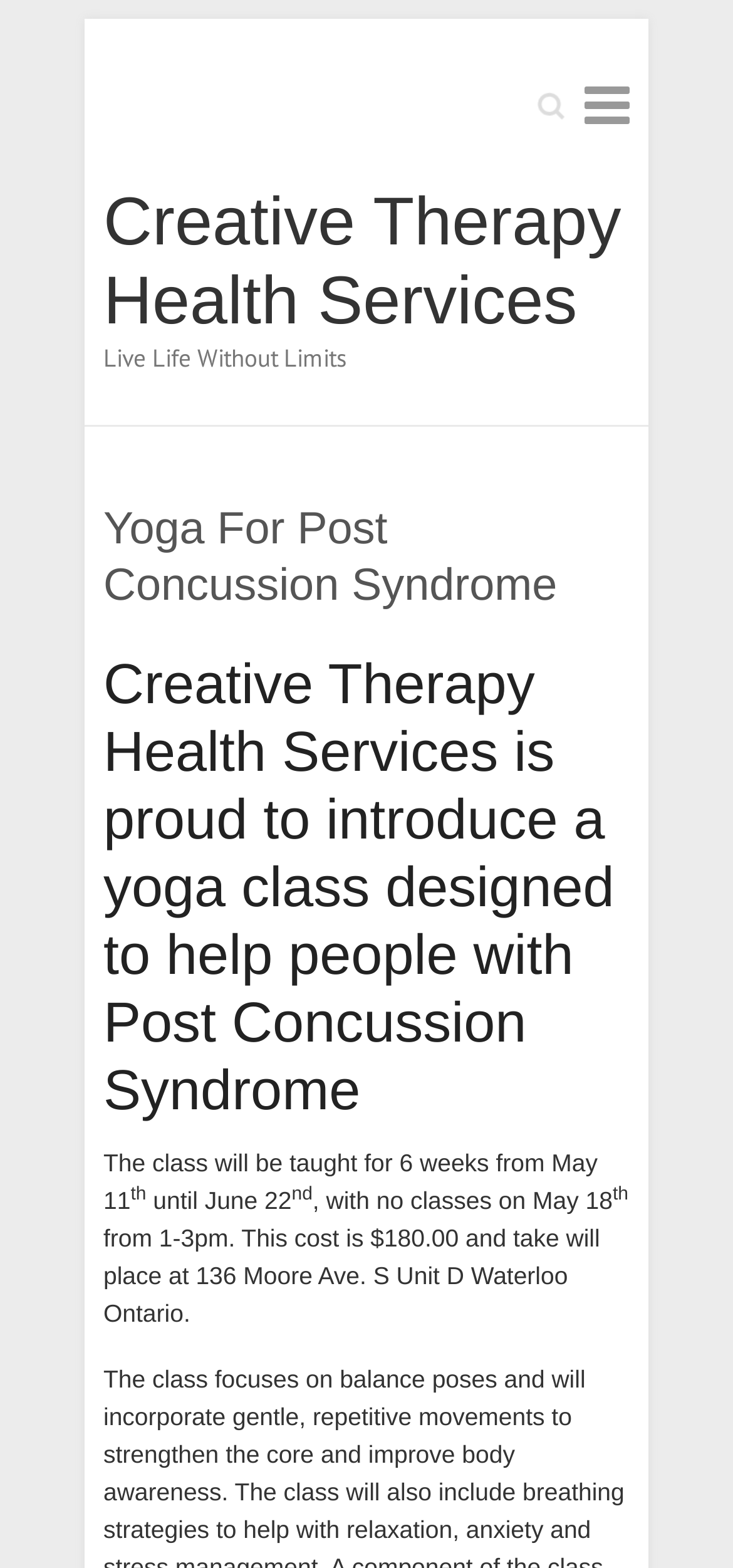Respond to the question below with a single word or phrase:
What is the name of the health service?

Creative Therapy Health Services